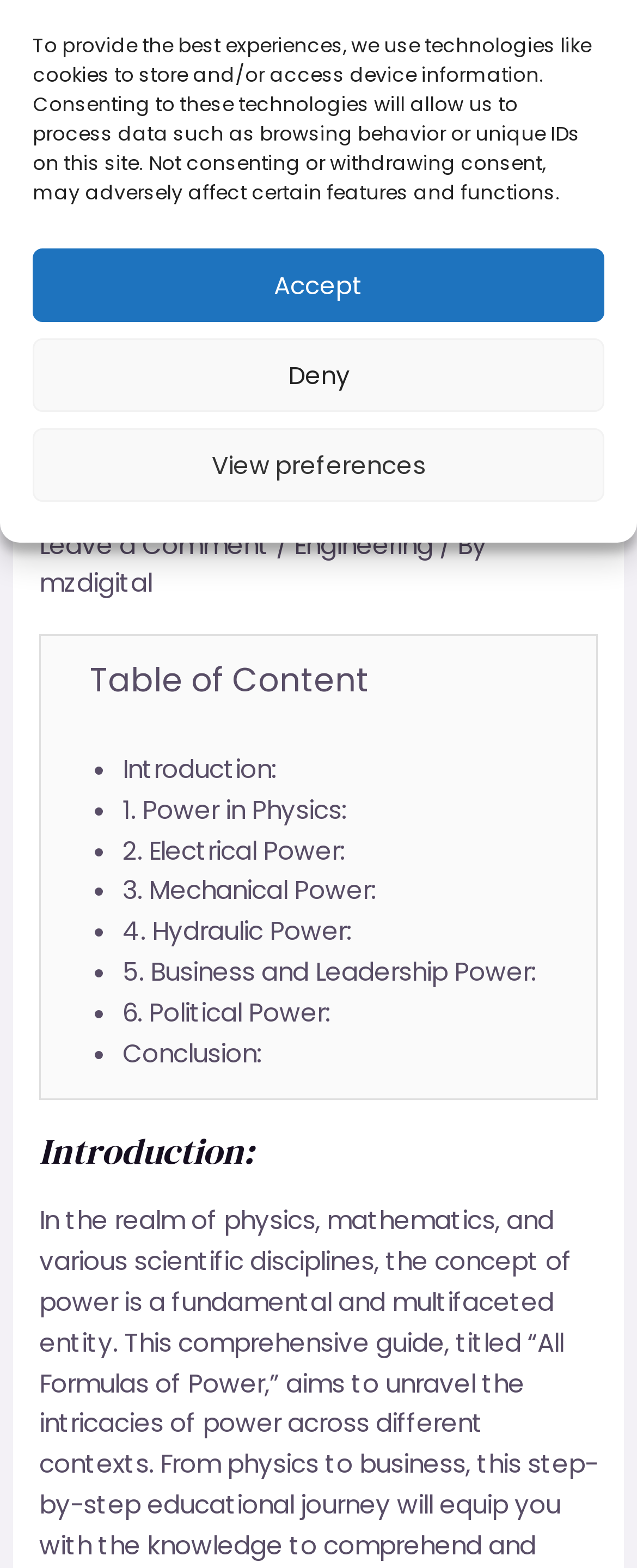Using the element description: "Accept", determine the bounding box coordinates for the specified UI element. The coordinates should be four float numbers between 0 and 1, [left, top, right, bottom].

[0.051, 0.158, 0.949, 0.205]